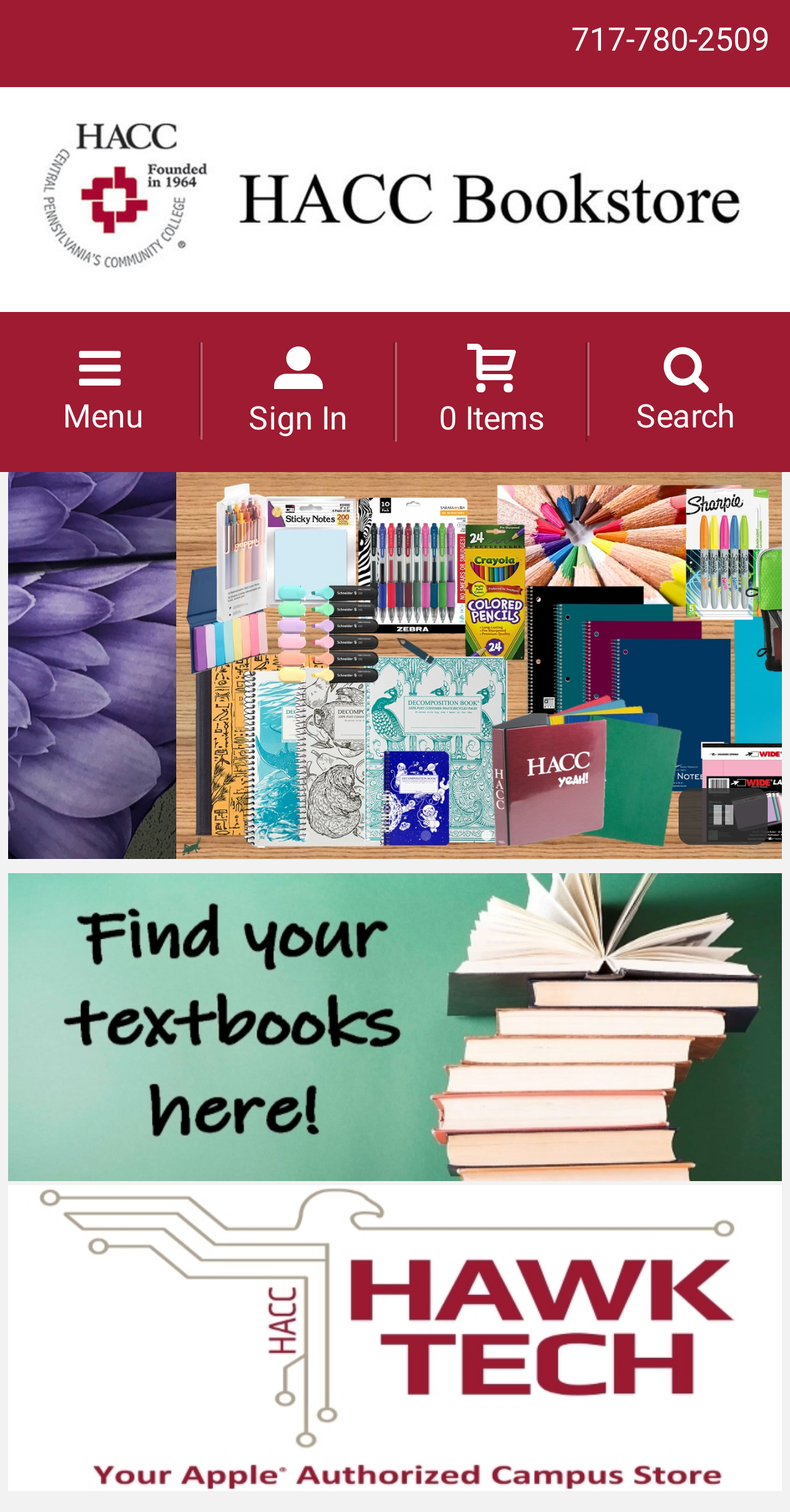Generate a detailed explanation of the webpage's features and information.

This webpage is the online platform for Harrisburg Area Community College, providing access to textbooks, gear, and supplies. At the top left corner, there is a logo of HACC - Central Pennsylvania's Community College, accompanied by a link to the college's website. Next to the logo, there is a "Menu" button. On the top right corner, there are links to "Sign In" and "0 Items" in a shopping cart, as well as an "open search" button with a "Search" text inside.

Below the top navigation bar, there is a prominent carousel section that takes up most of the screen width. The carousel has four slides, each with a call-to-action link, such as "Shop School Supplies", and an accompanying image. The first slide has two lines of text, "Supplies." and "Grade A Merchandise at A+ Prices. Shop Our Supplies!". There are also navigation buttons to move to different slides.

Under the carousel, there are three prominent links: "Shop for Textbooks", "Shop Hawk Tech", and an icon-only link. Each of these links has an accompanying image. The "Shop for Textbooks" and "Shop Hawk Tech" links are positioned side by side, taking up the full screen width.